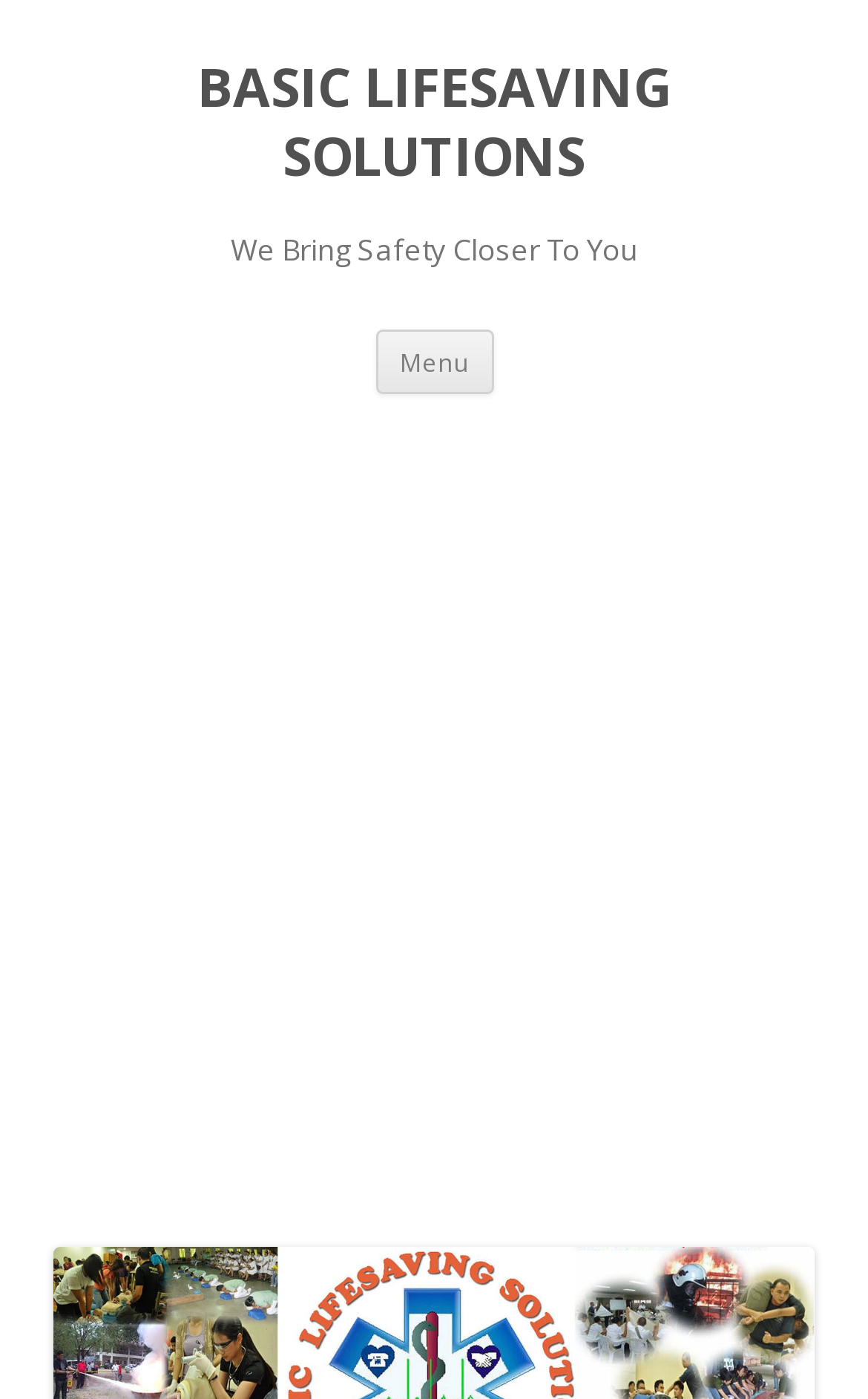What is the purpose of the website?
Using the visual information from the image, give a one-word or short-phrase answer.

To buy Wellbutrin online uk